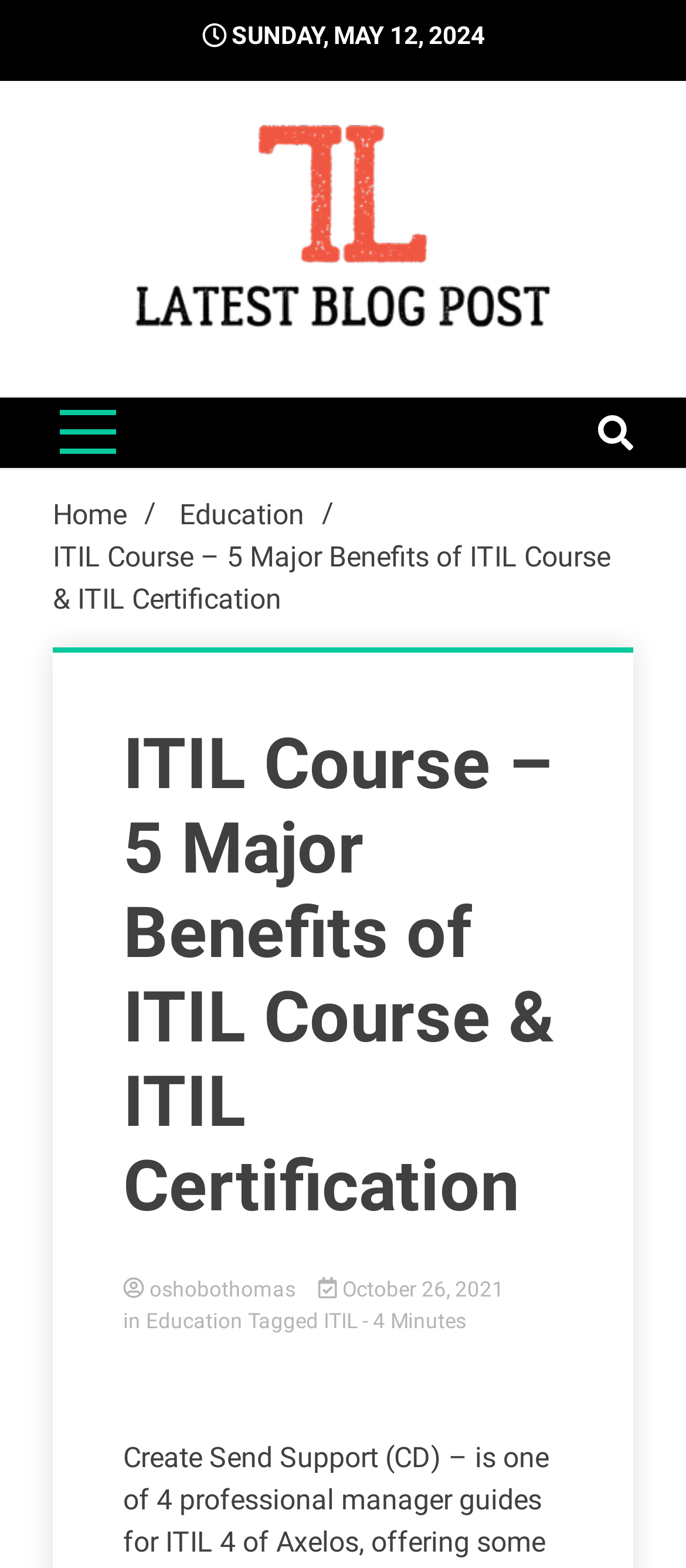Please locate the bounding box coordinates of the element that should be clicked to achieve the given instruction: "click the latest blog post".

[0.197, 0.08, 0.803, 0.217]